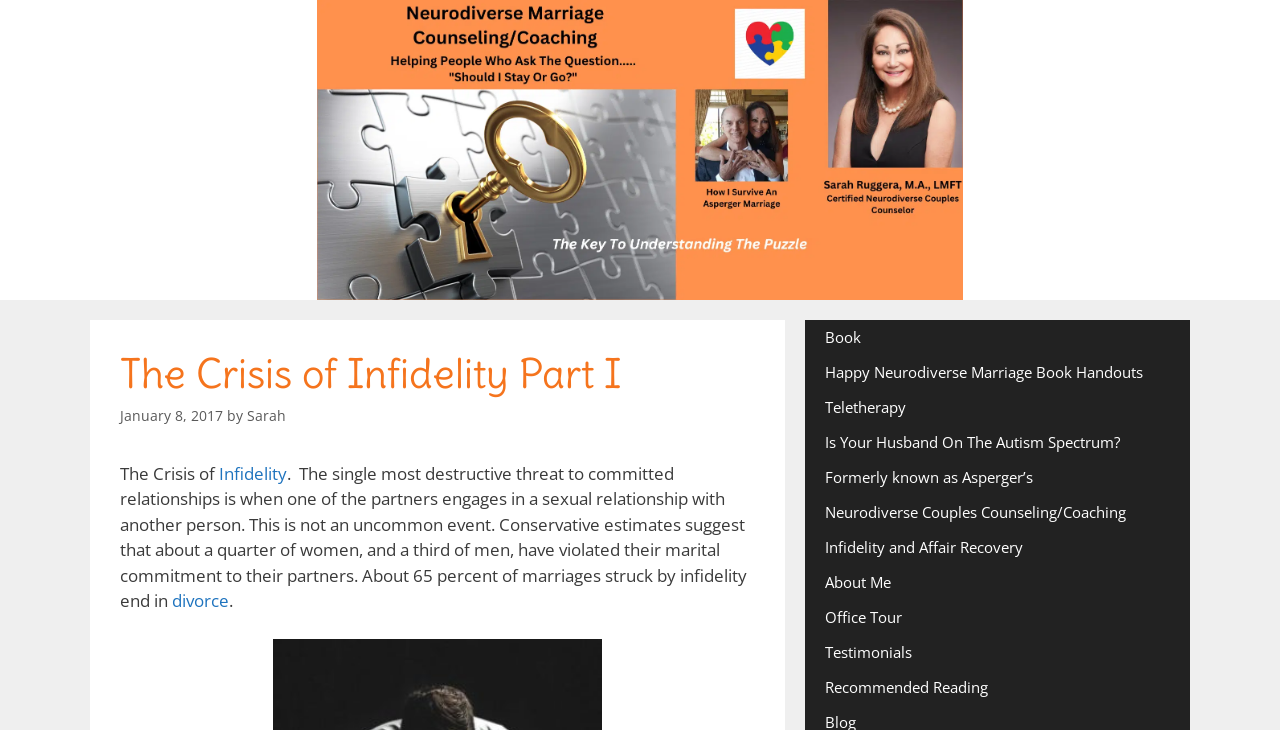Use the details in the image to answer the question thoroughly: 
What is the title of the first article?

I determined the title of the first article by looking at the header element with the text 'The Crisis of Infidelity Part I' which is a child of the banner element with the text 'Site'.